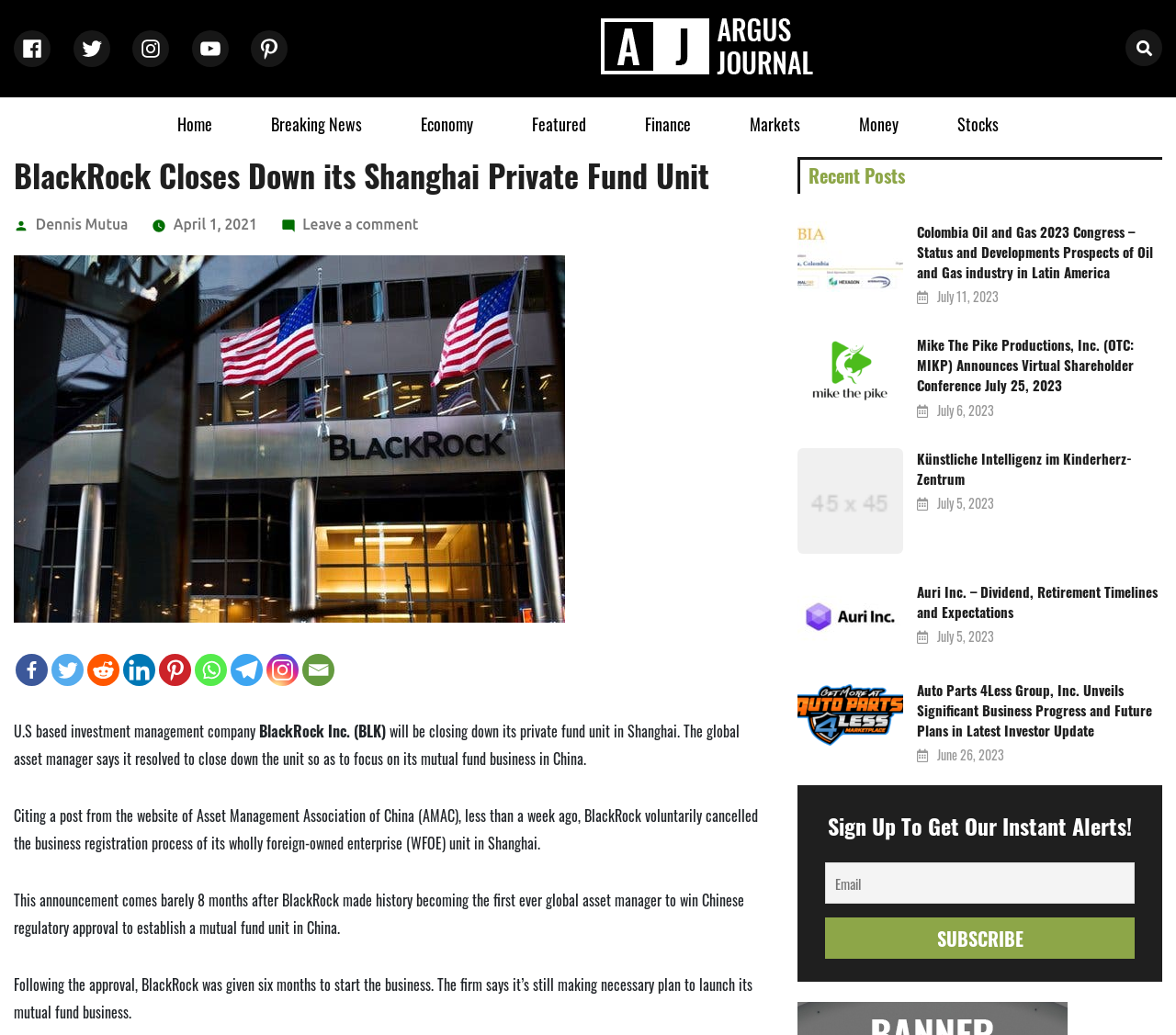Refer to the image and provide an in-depth answer to the question: 
Where is the private fund unit located?

I found the answer by analyzing the text content of the webpage, specifically the sentence 'U.S based investment management company BlackRock Inc. (BLK) will be closing down its private fund unit in Shanghai.' which mentions the location of the private fund unit as Shanghai.